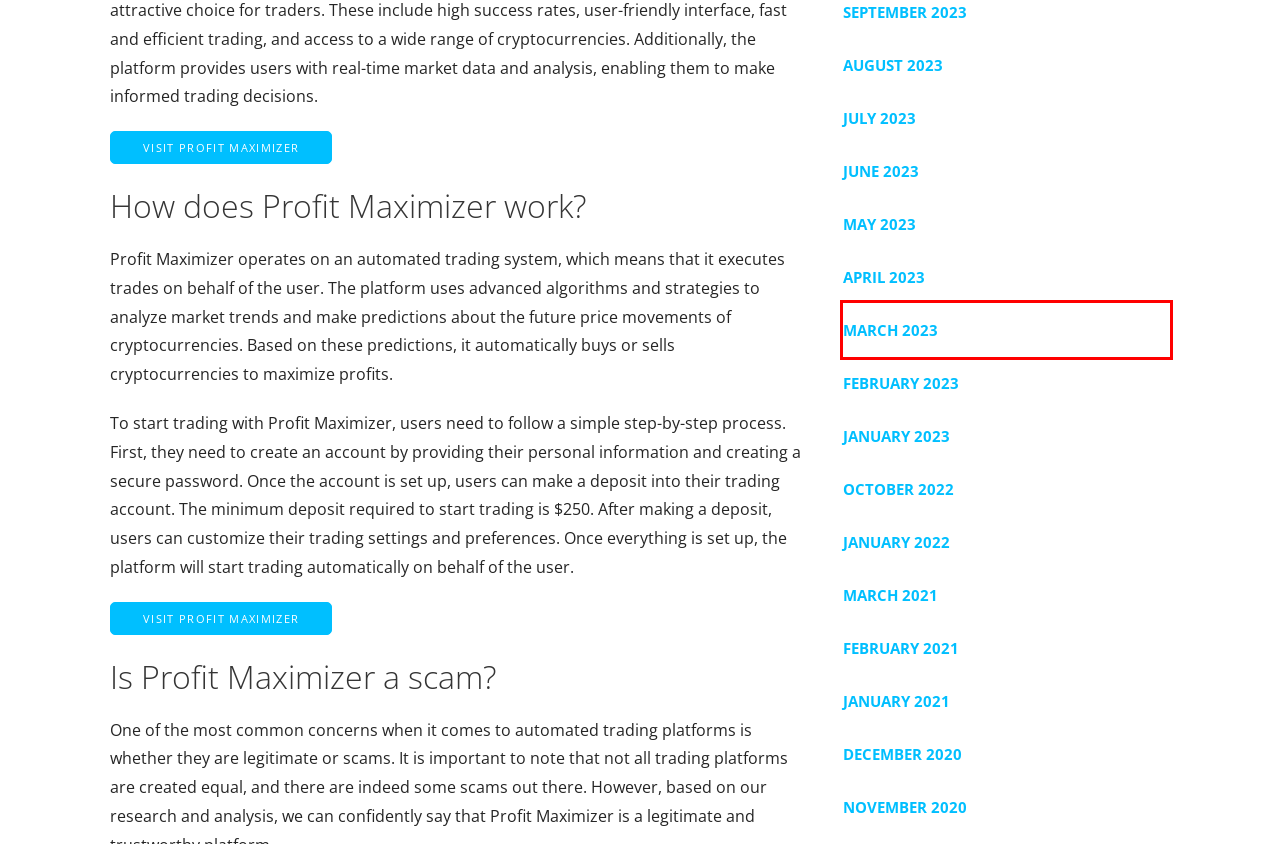You have a screenshot of a webpage with a red bounding box highlighting a UI element. Your task is to select the best webpage description that corresponds to the new webpage after clicking the element. Here are the descriptions:
A. March 2023 – Eurocampusweb
B. December 2020 – Eurocampusweb
C. October 2022 – Eurocampusweb
D. April 2023 – Eurocampusweb
E. November 2020 – Eurocampusweb
F. January 2022 – Eurocampusweb
G. February 2023 – Eurocampusweb
H. July 2023 – Eurocampusweb

A